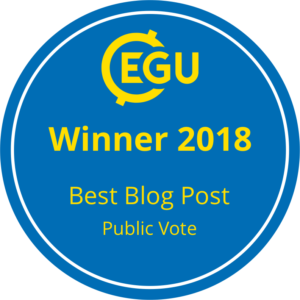What is the color of the EGU logo?
From the image, respond with a single word or phrase.

yellow